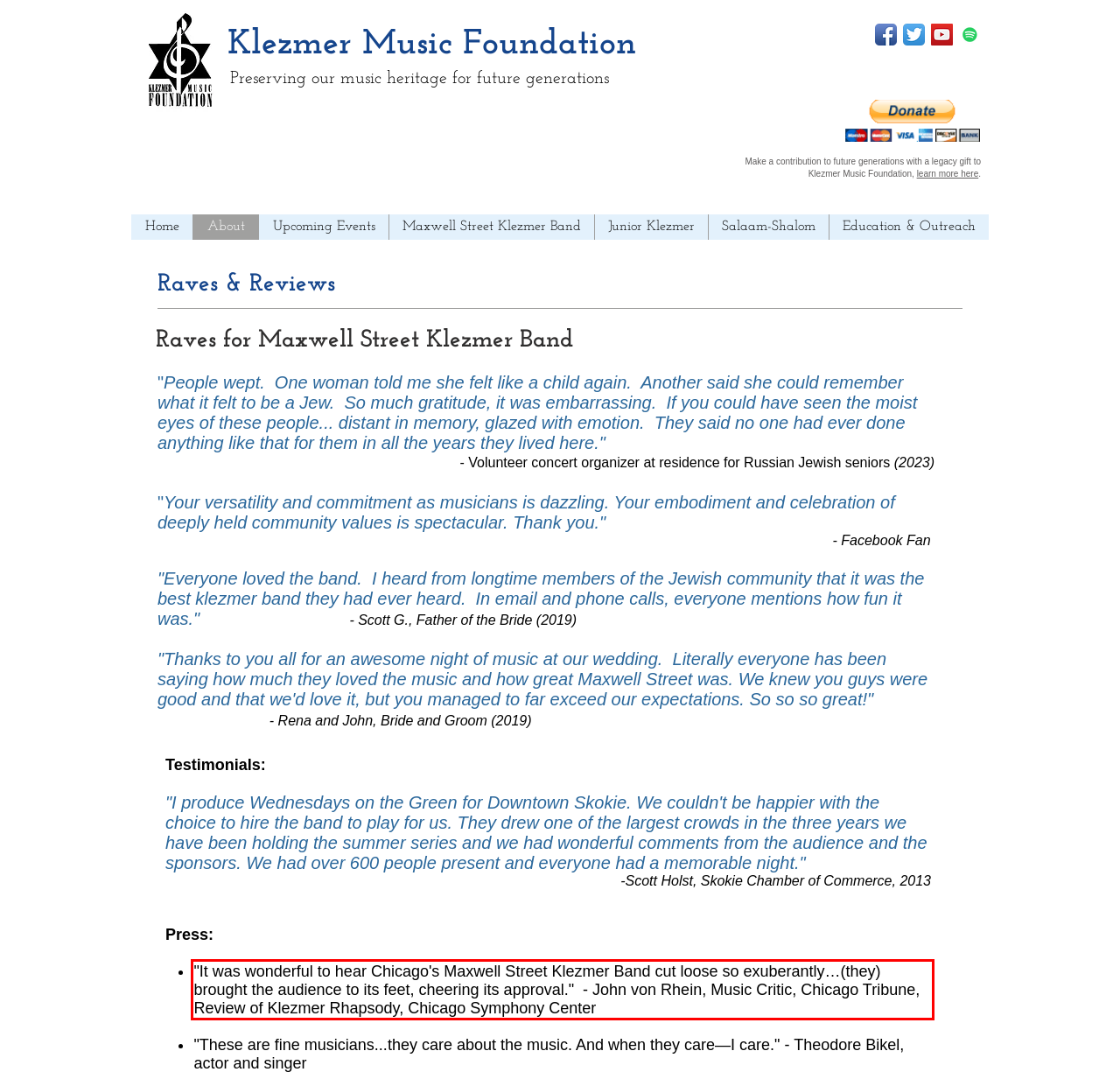From the given screenshot of a webpage, identify the red bounding box and extract the text content within it.

"It was wonderful to hear Chicago's Maxwell Street Klezmer Band cut loose so exuberantly…(they) brought the audience to its feet, cheering its approval." - John von Rhein, Music Critic, Chicago Tribune, Review of Klezmer Rhapsody, Chicago Symphony Center